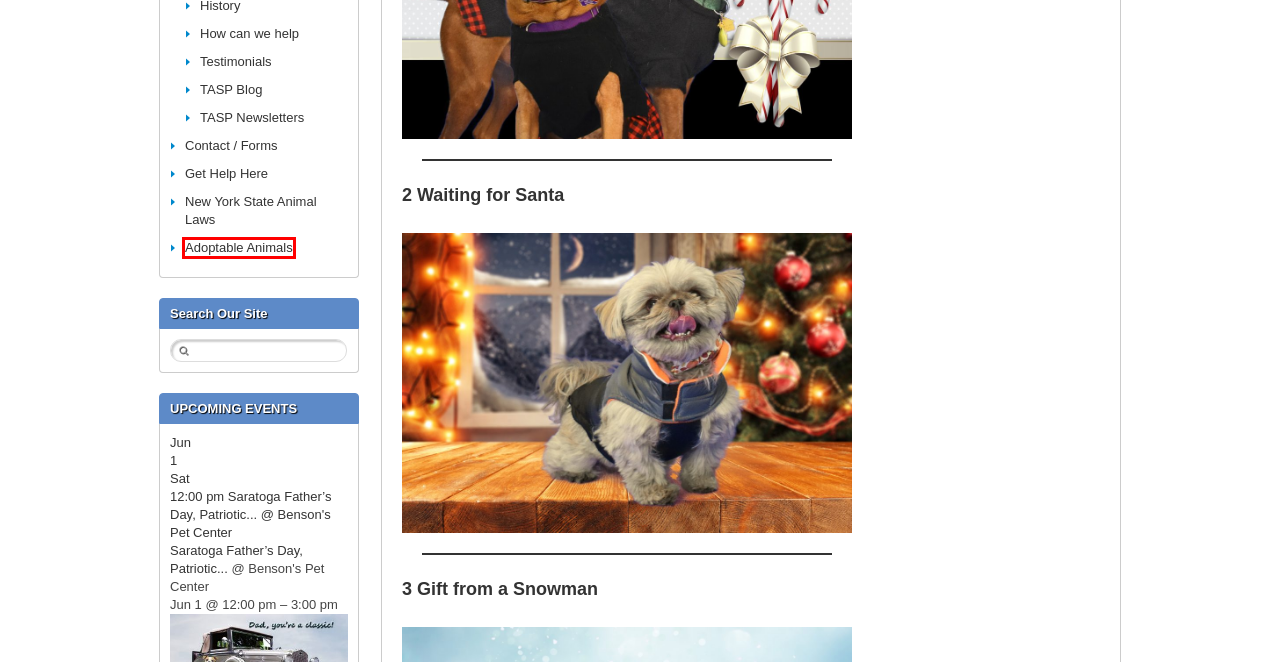Examine the screenshot of the webpage, which has a red bounding box around a UI element. Select the webpage description that best fits the new webpage after the element inside the red bounding box is clicked. Here are the choices:
A. The Animal Support Project » Troy Father’s Day, Patriotic Fantasy Photos
B. The Animal Support Project » TASP Newsletters
C. Veterinary Partner - VIN
D. The Animal Support Project » TASP Blog
E. The Animal Support Project » Adoptable Animals
F. The Animal Support Project » Testimonials
G. The Animal Support Project » WHAT THE HECK IS THAT?
H. The Animal Support Project » Saratoga Father’s Day, Patriotic Fantasy Photos

E